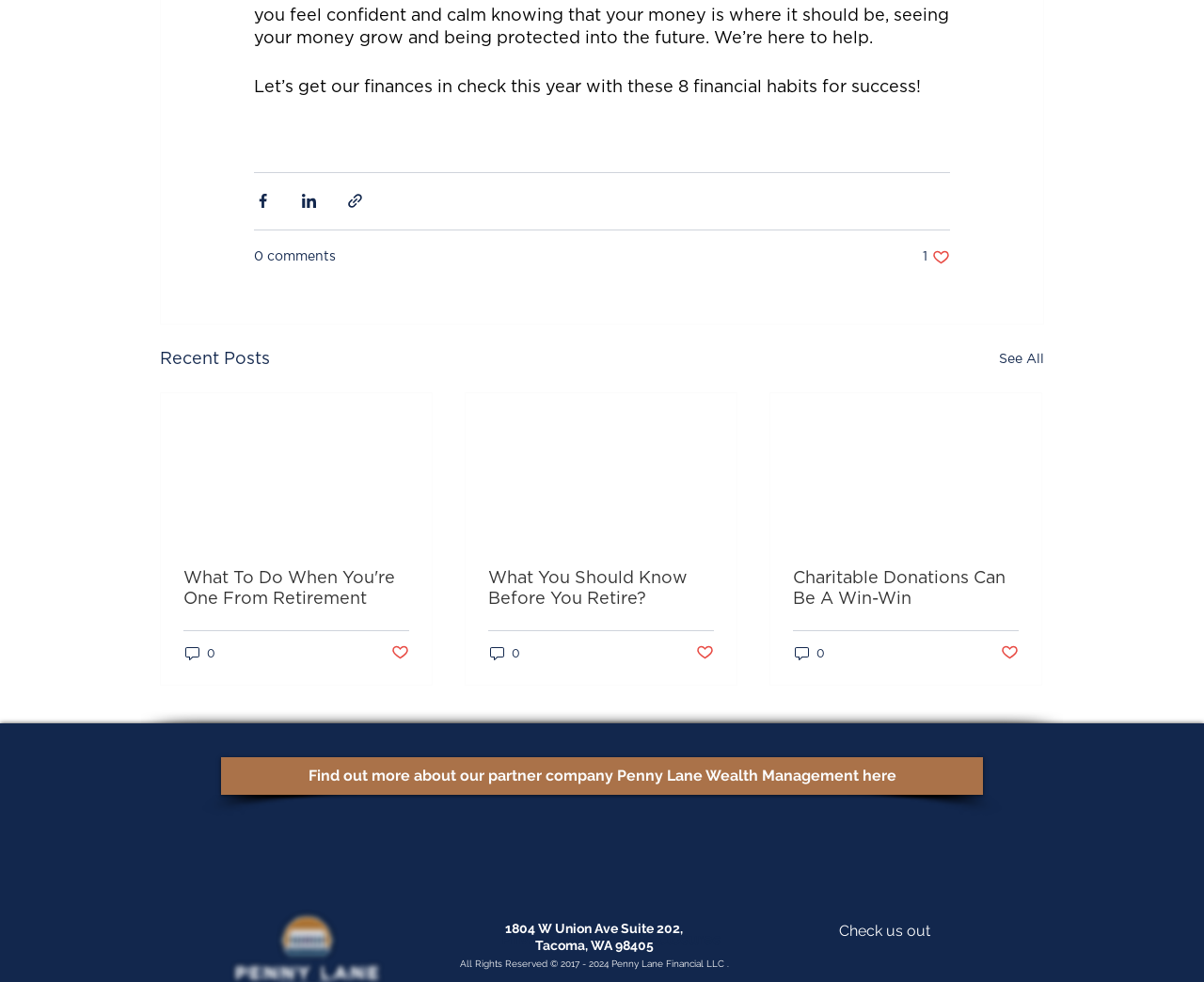What is the copyright year range of the website?
Provide an in-depth and detailed explanation in response to the question.

The static text 'All Rights Reserved © 2017 - 2024' suggests that the copyright year range of the website is from 2017 to 2024.